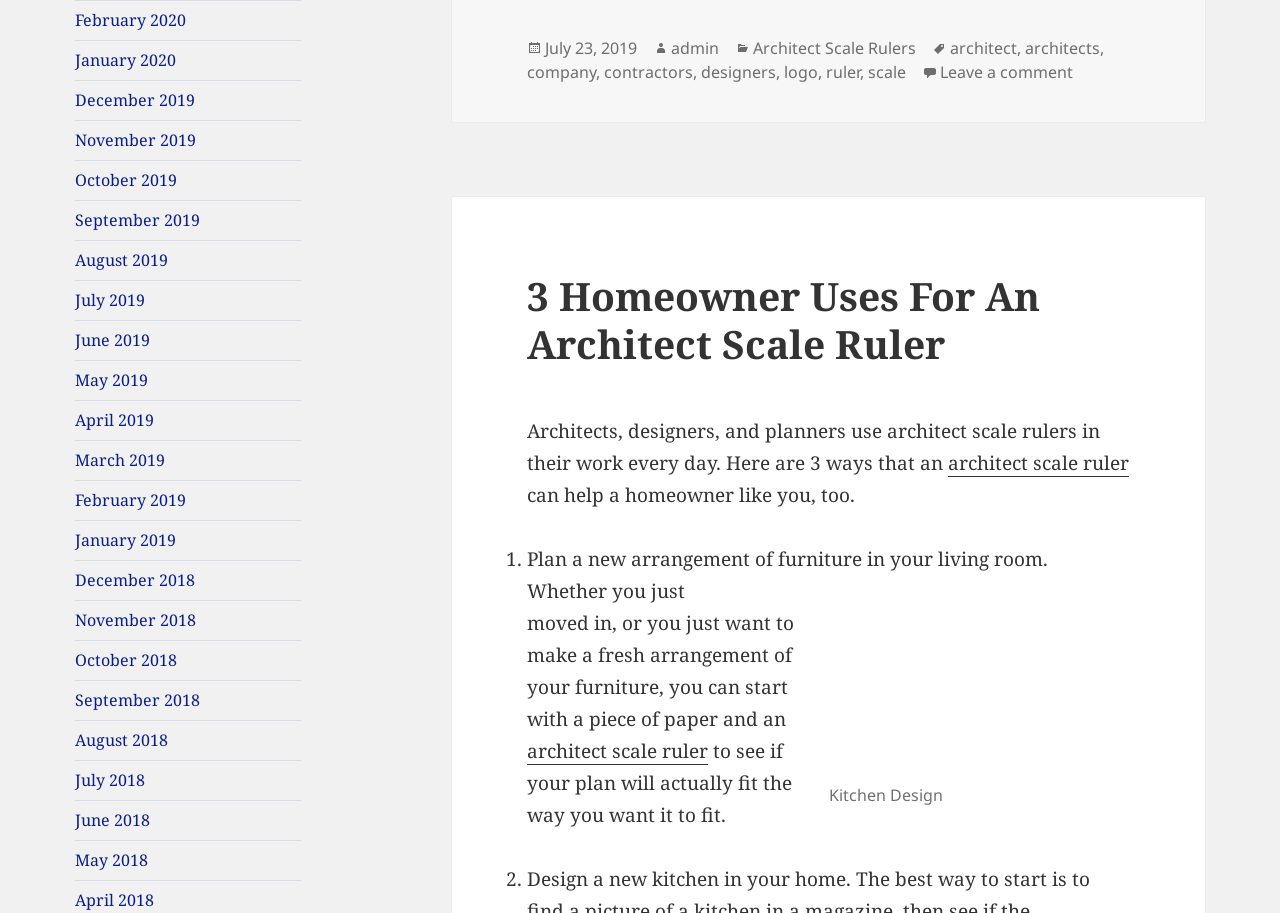Please find the bounding box coordinates for the clickable element needed to perform this instruction: "Click on 'architect scale ruler'".

[0.741, 0.493, 0.882, 0.523]